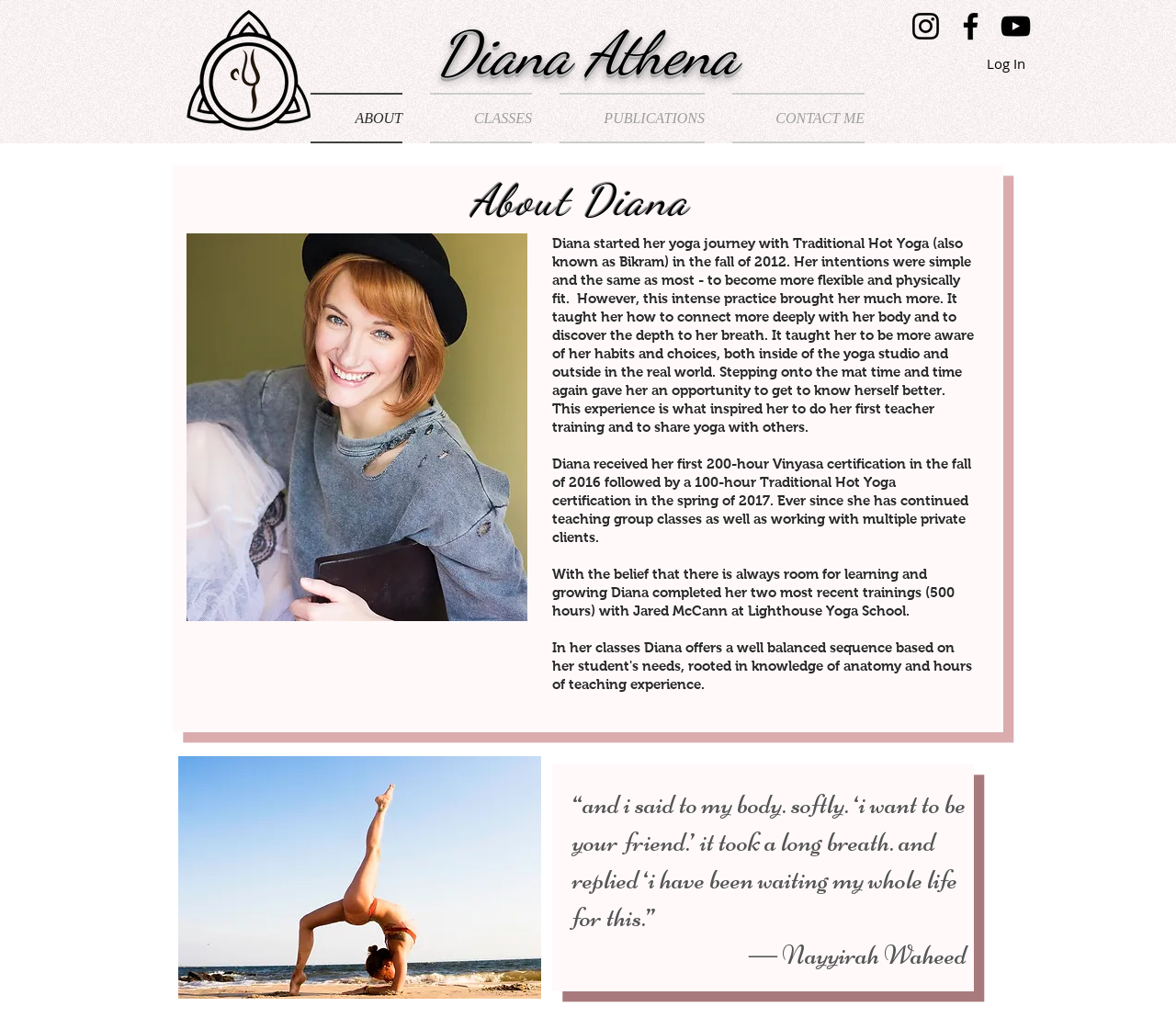Give the bounding box coordinates for the element described by: "ABOUT".

[0.264, 0.091, 0.354, 0.141]